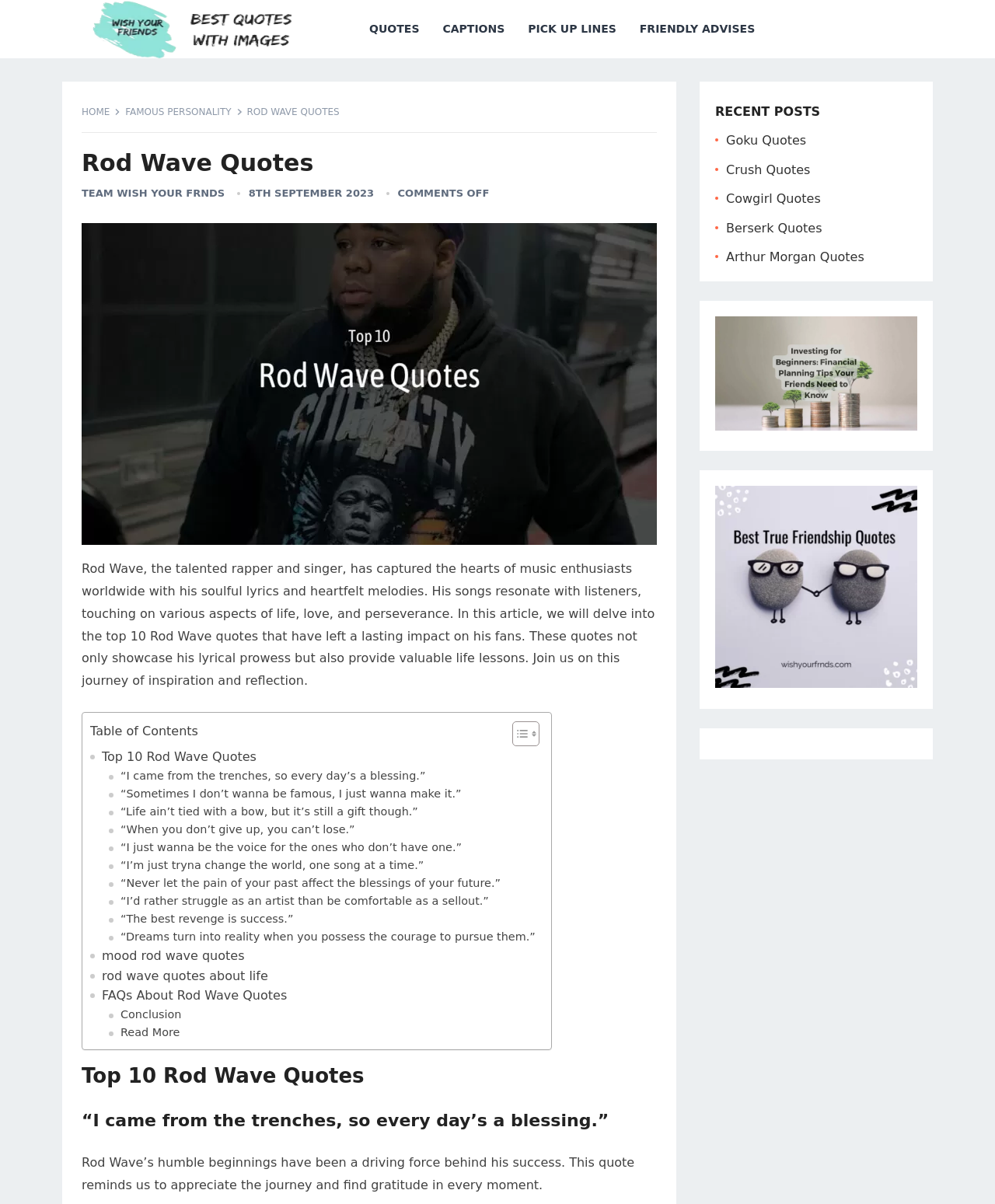Please identify the bounding box coordinates of the element that needs to be clicked to execute the following command: "Explore Top 10 Rod Wave Quotes". Provide the bounding box using four float numbers between 0 and 1, formatted as [left, top, right, bottom].

[0.102, 0.62, 0.258, 0.637]